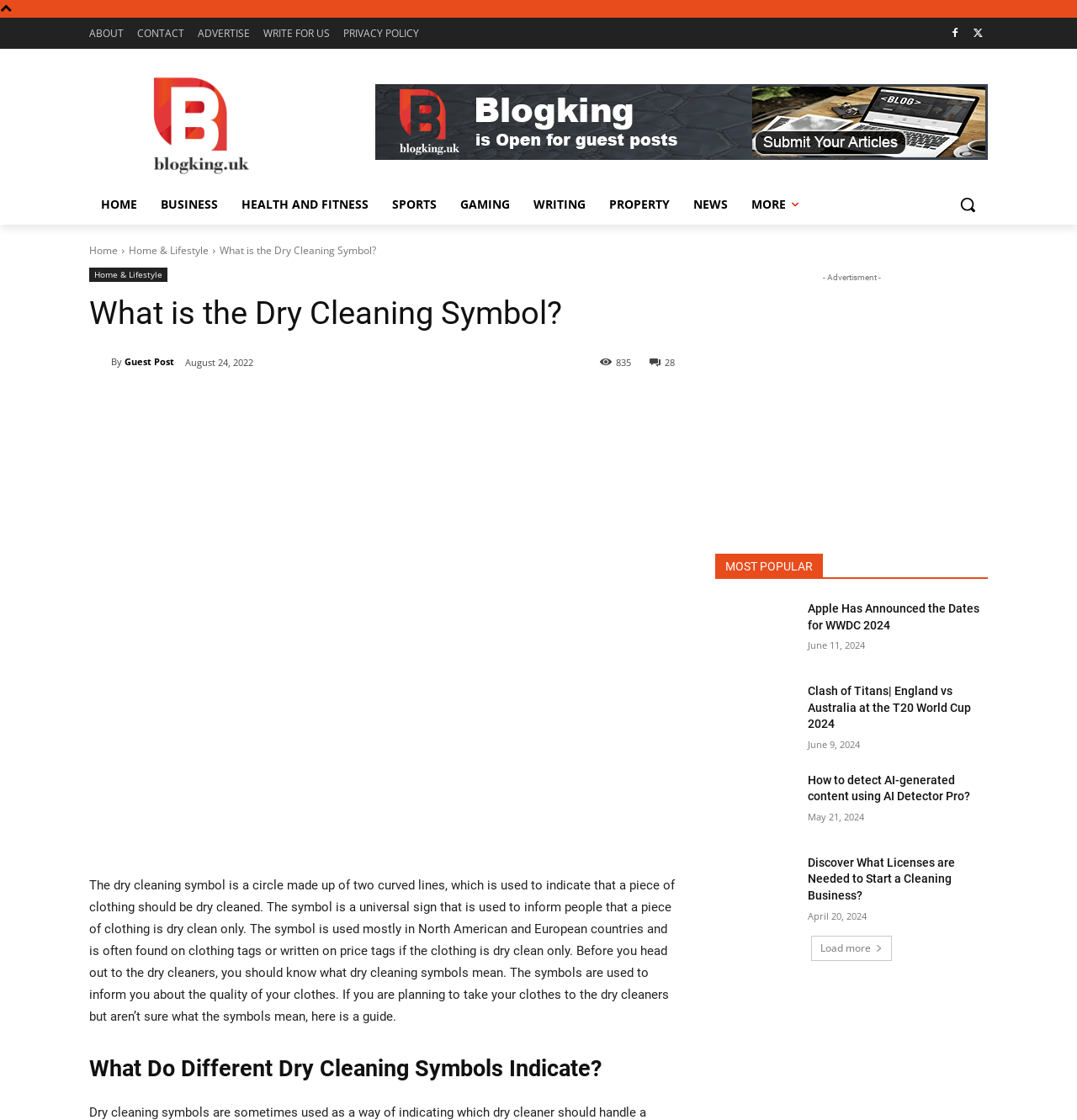Please determine the bounding box coordinates for the element that should be clicked to follow these instructions: "Click on the 'HOME' link".

[0.083, 0.165, 0.138, 0.201]